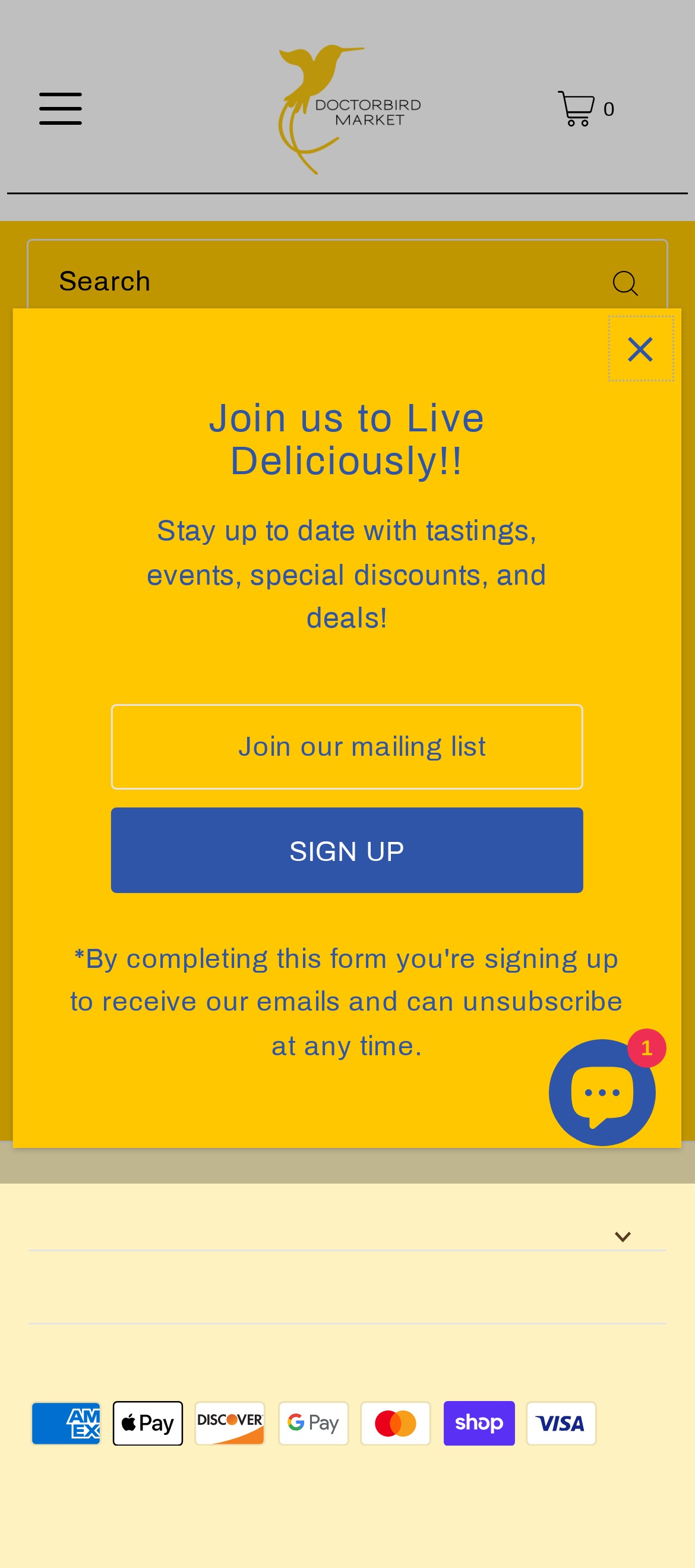Determine the bounding box coordinates of the UI element described below. Use the format (top-left x, top-left y, bottom-right x, bottom-right y) with floating point numbers between 0 and 1: name="contact[email]" placeholder="Join our mailing list"

[0.16, 0.449, 0.838, 0.503]